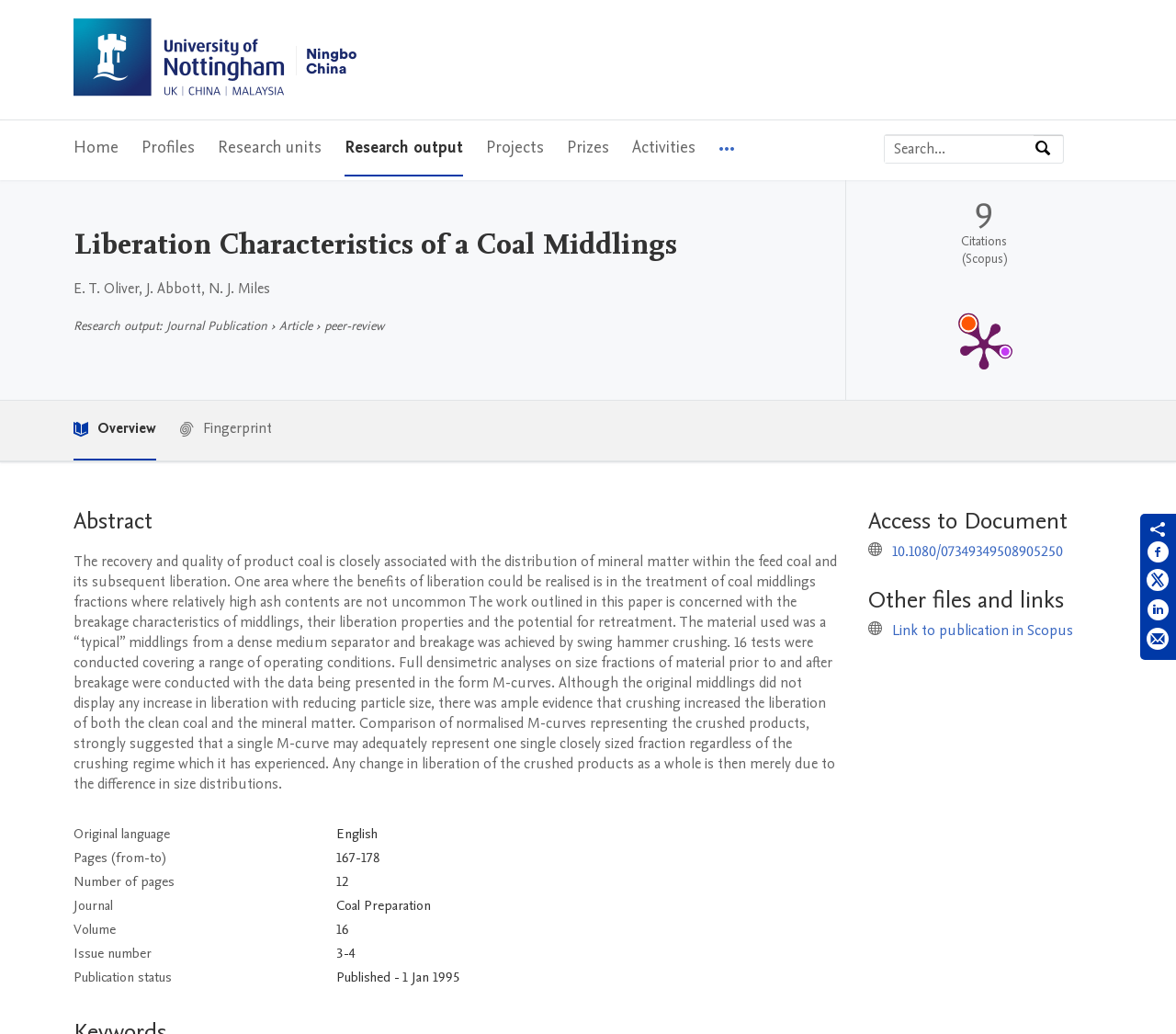How many citations does the research output have?
Provide a short answer using one word or a brief phrase based on the image.

9